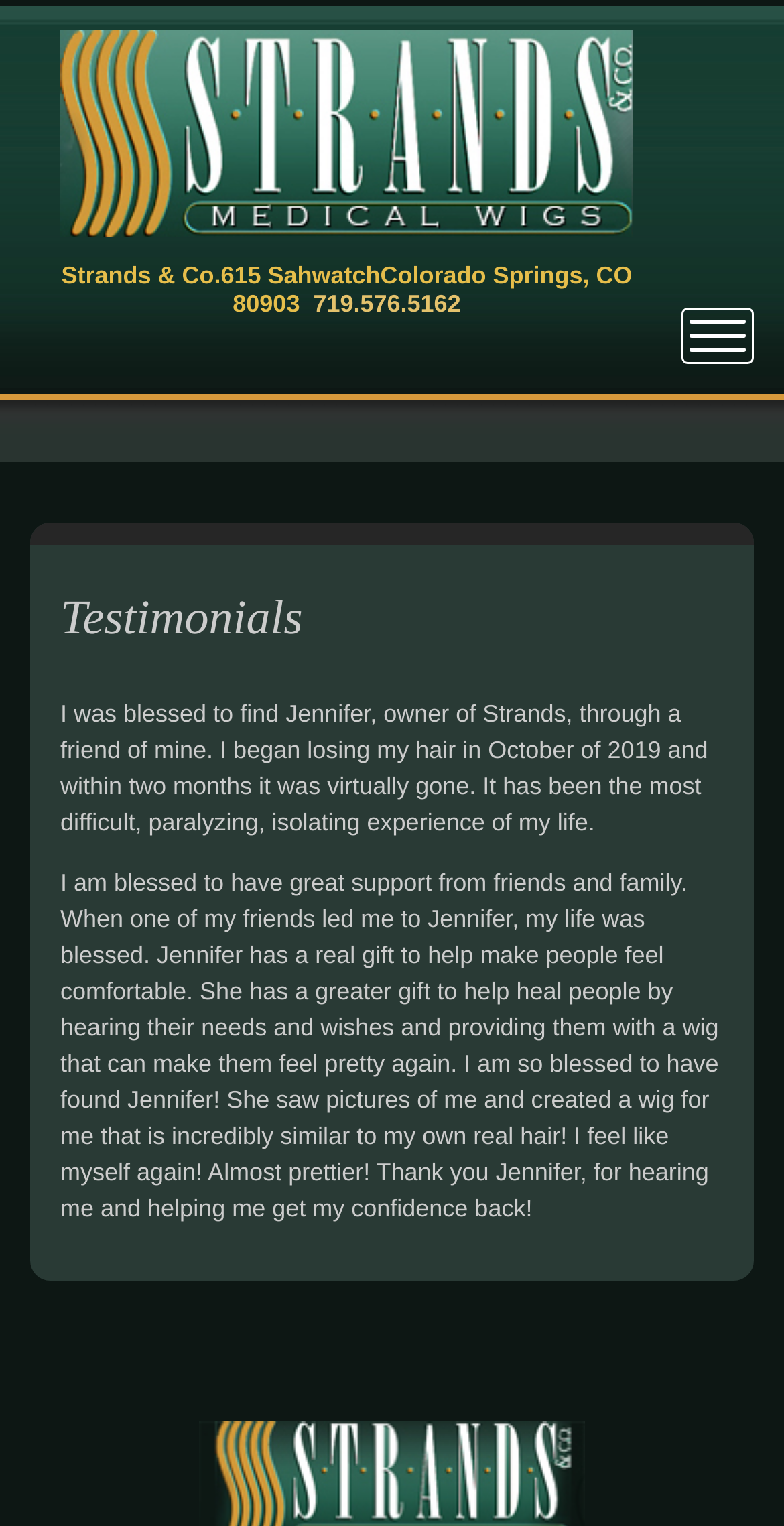Answer with a single word or phrase: 
What is the topic of the testimonial?

Hair loss and wig experience